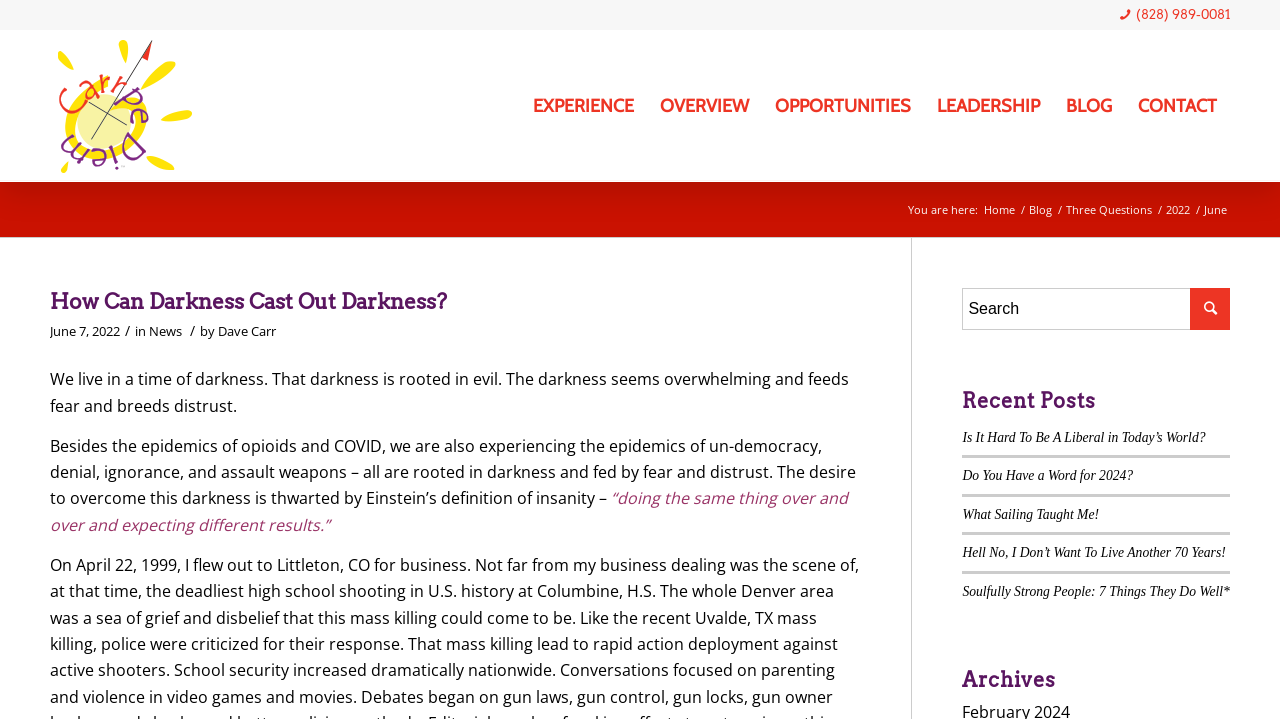What is the date of the blog post?
Please utilize the information in the image to give a detailed response to the question.

I found the date of the blog post by looking at the time element with the text 'June 7, 2022' which is a child element of the header element.